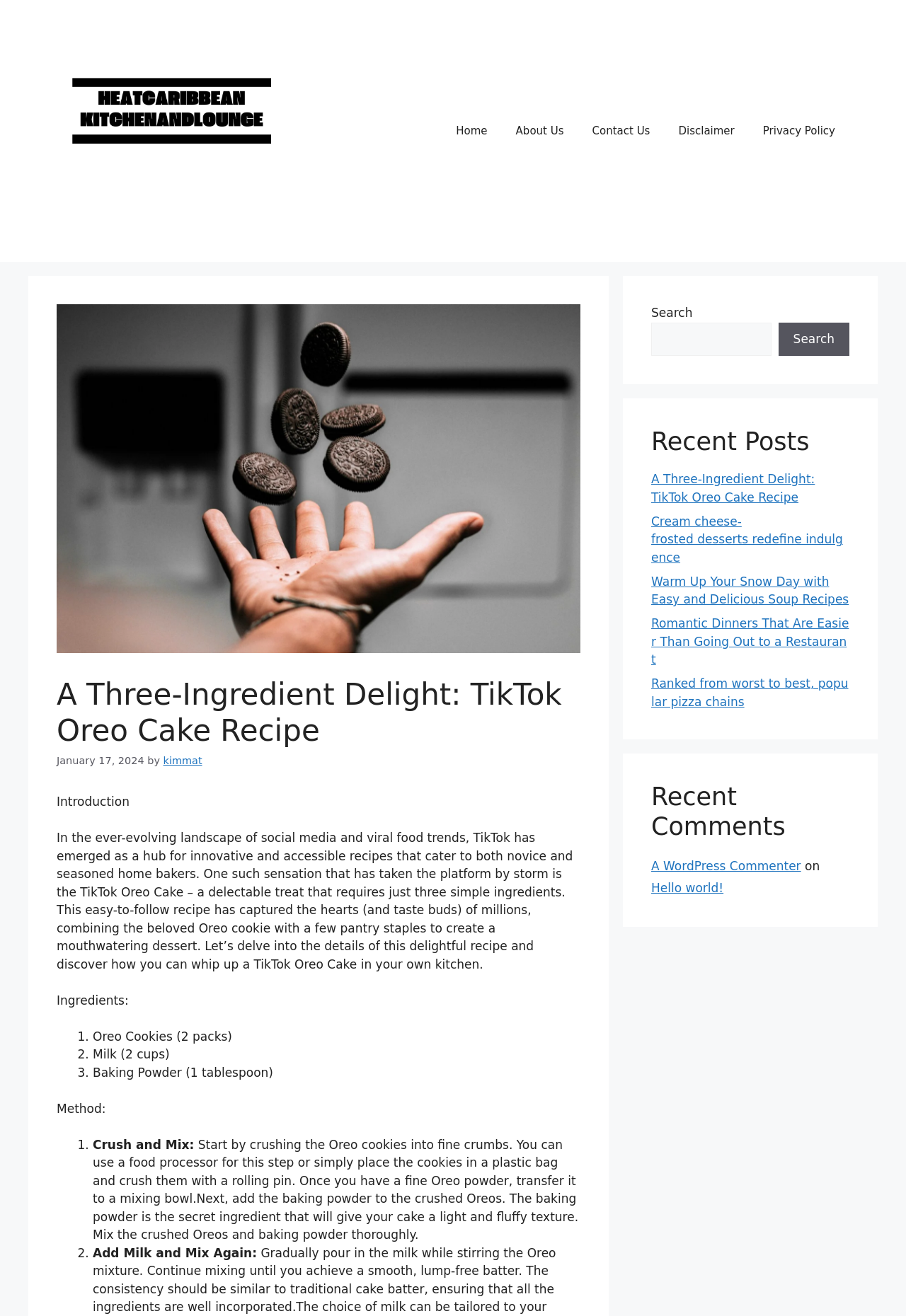Given the following UI element description: "Search", find the bounding box coordinates in the webpage screenshot.

[0.859, 0.245, 0.938, 0.27]